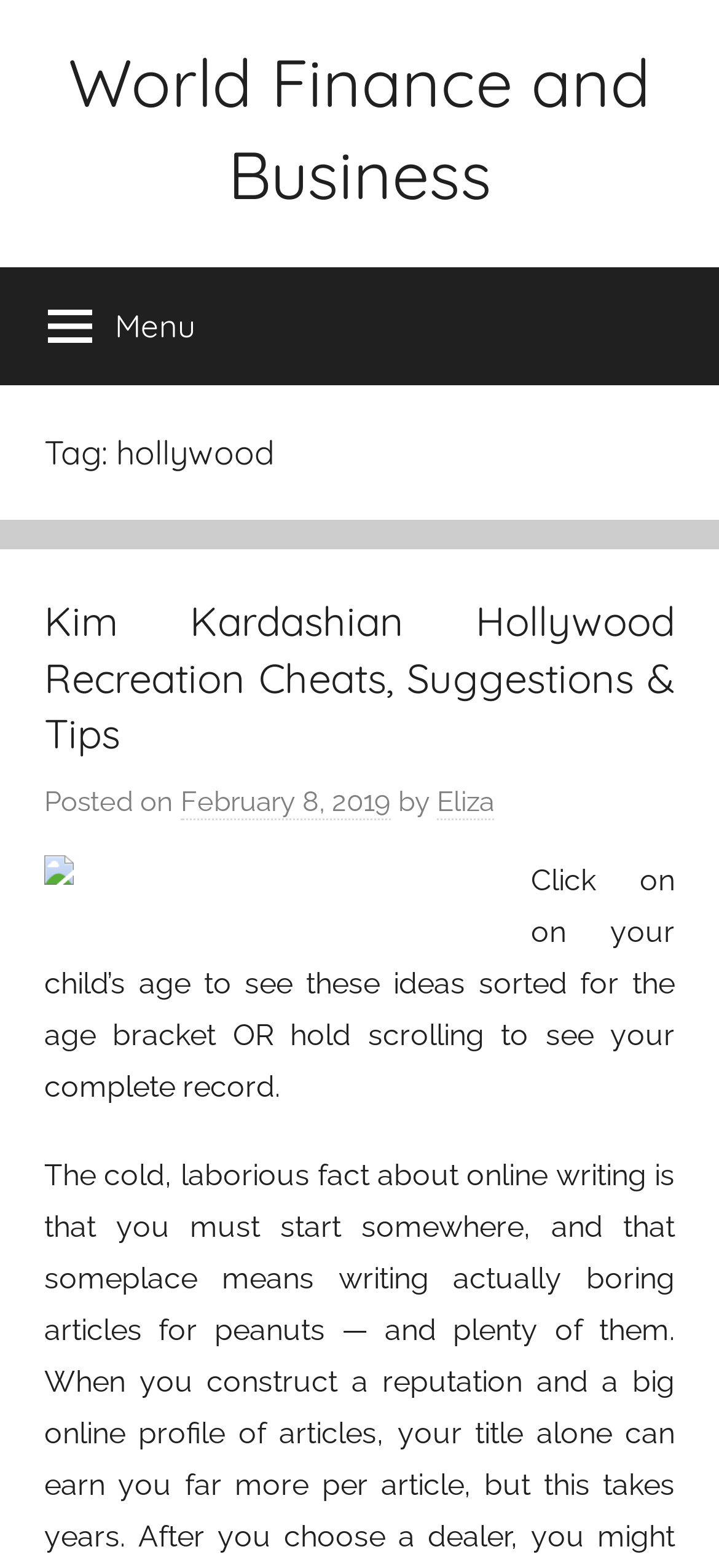What is the category of the current article?
Please give a detailed and thorough answer to the question, covering all relevant points.

The category of the current article can be determined by looking at the heading 'Tag: hollywood' which suggests that the article is related to hollywood.